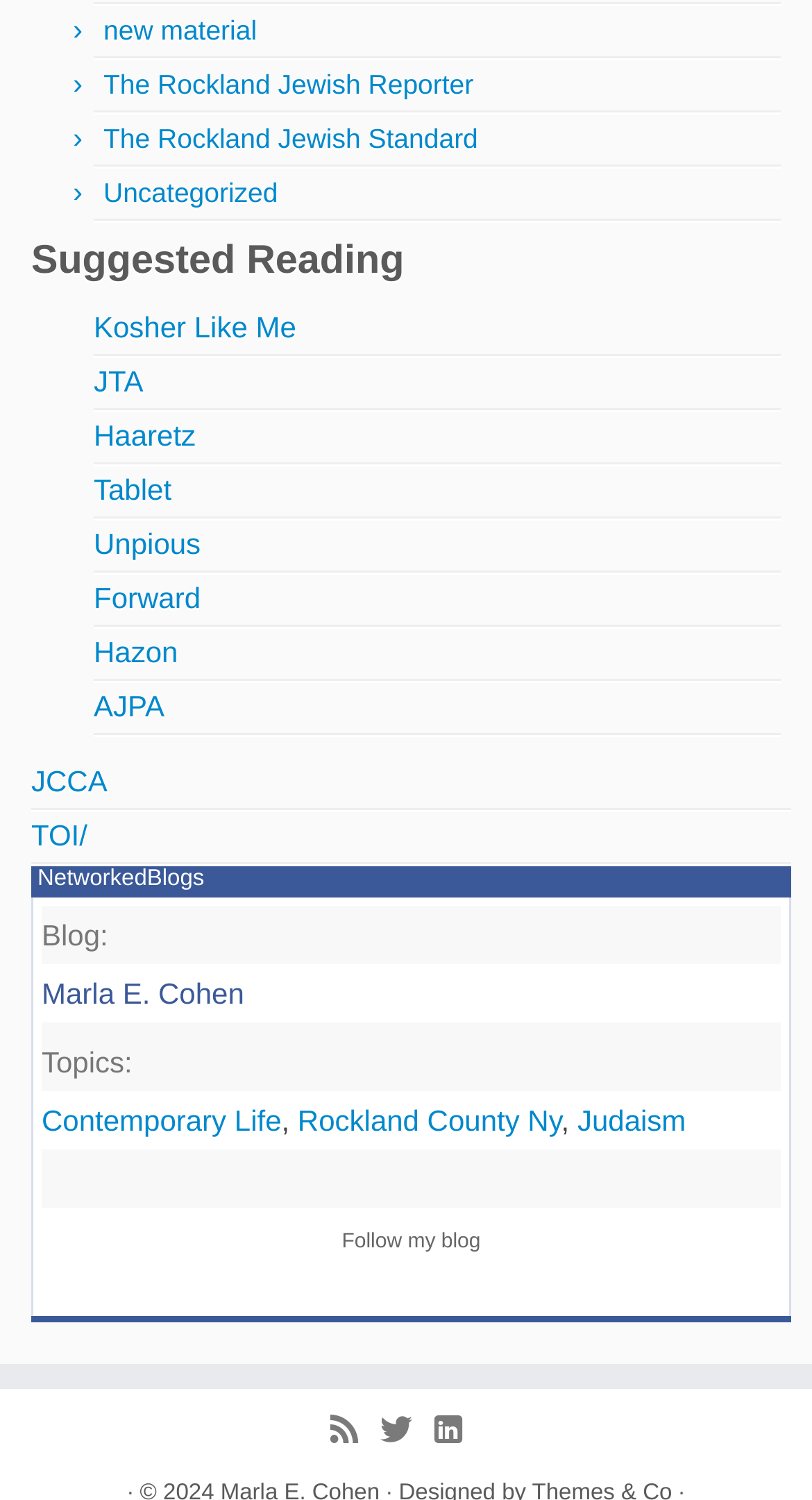What is the purpose of the 'Follow my blog' button?
Provide a one-word or short-phrase answer based on the image.

To follow the blog